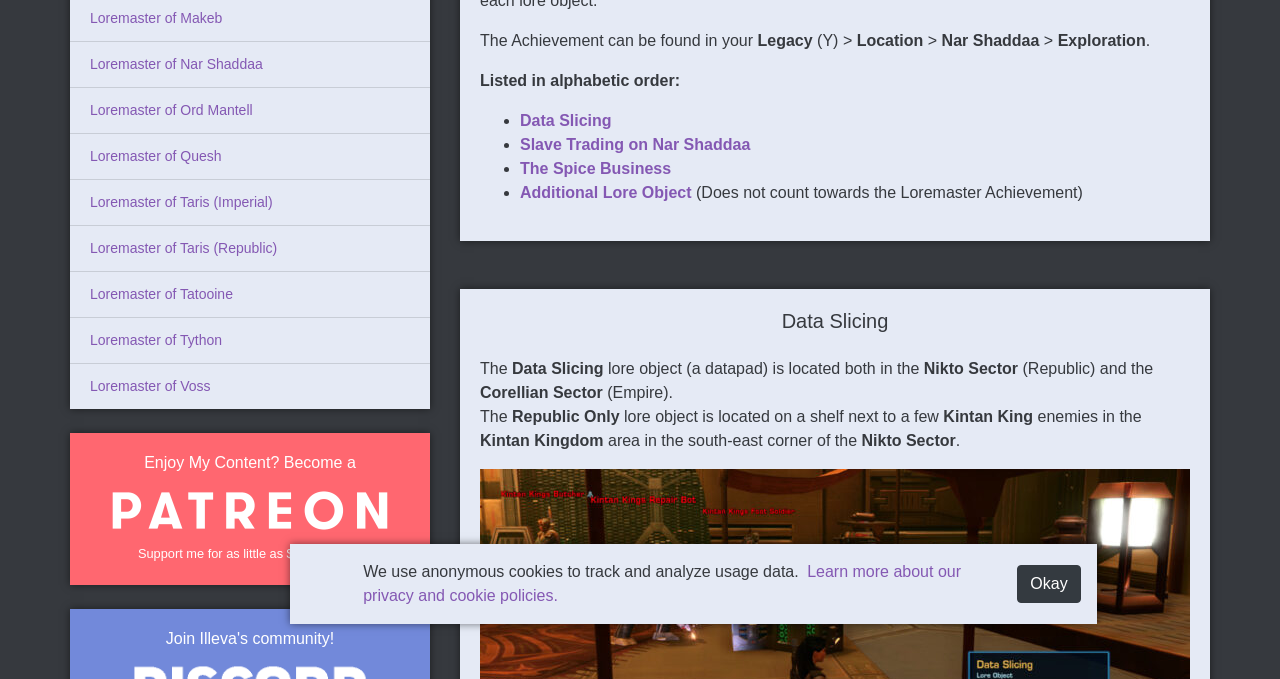Given the description Loremaster of Taris (Republic), predict the bounding box coordinates of the UI element. Ensure the coordinates are in the format (top-left x, top-left y, bottom-right x, bottom-right y) and all values are between 0 and 1.

[0.07, 0.354, 0.217, 0.377]